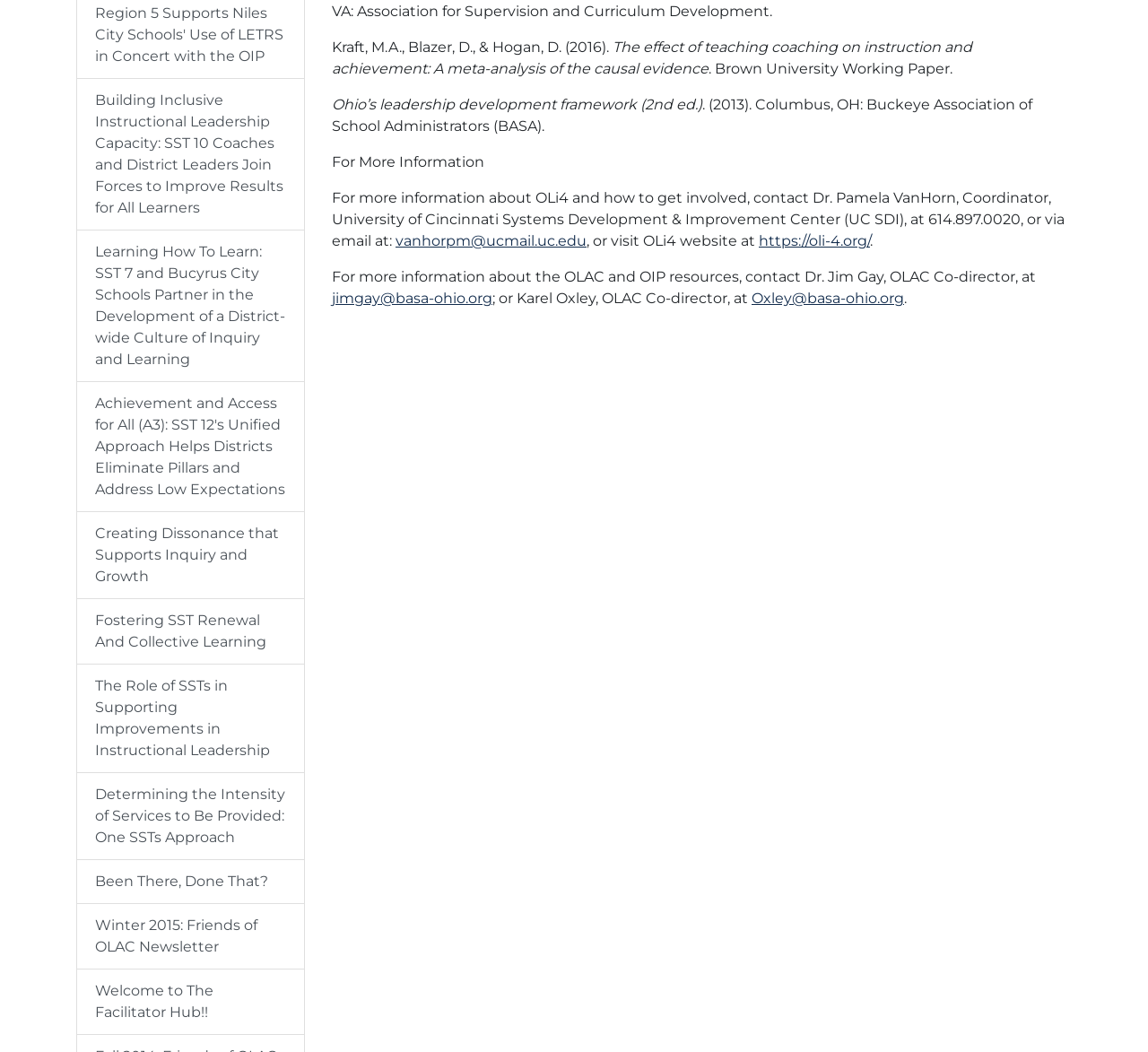Could you highlight the region that needs to be clicked to execute the instruction: "Visit the OLi4 website"?

[0.661, 0.221, 0.758, 0.237]